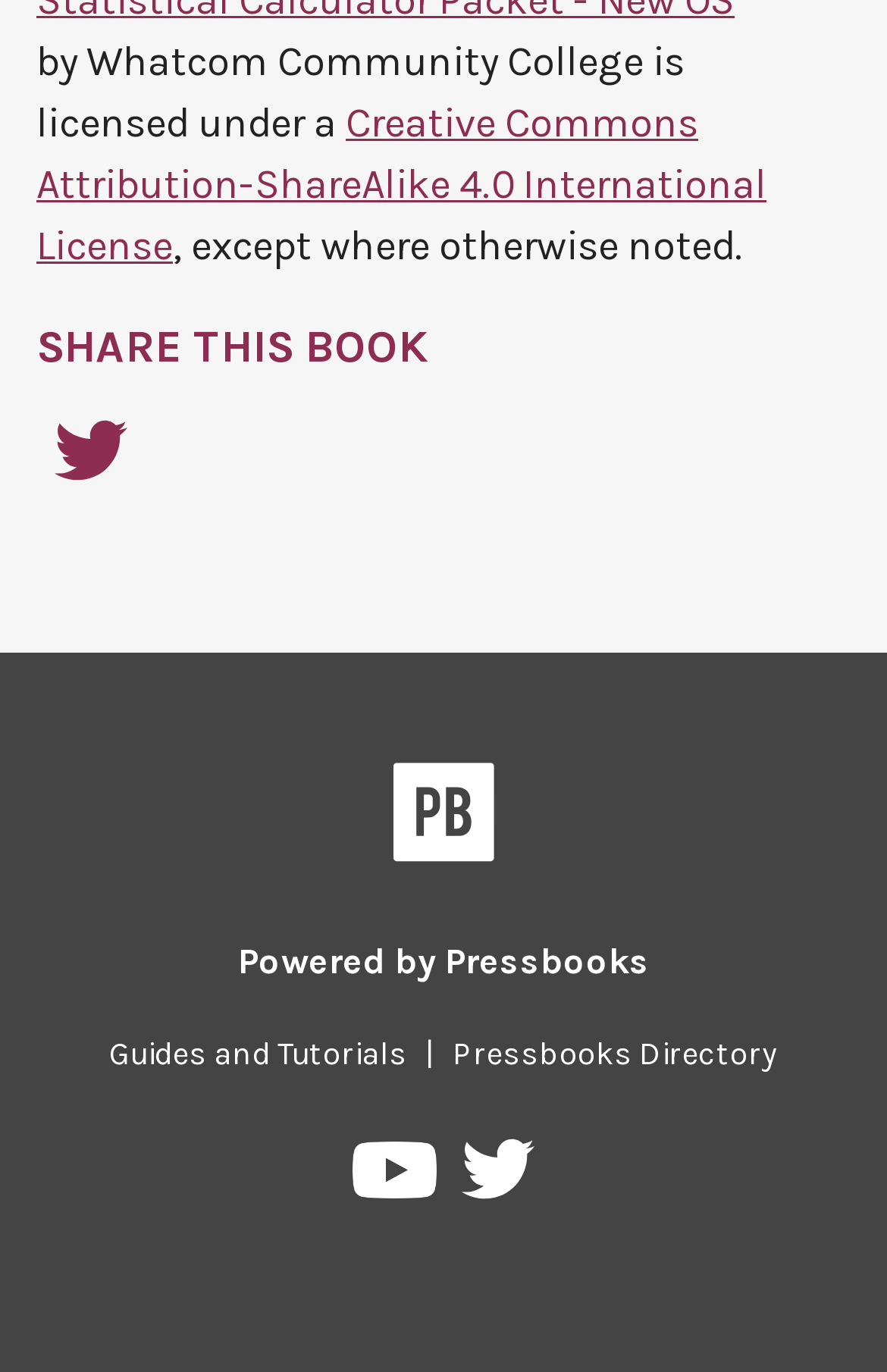Find the bounding box coordinates of the area to click in order to follow the instruction: "Watch Pressbooks on YouTube".

[0.398, 0.831, 0.499, 0.89]